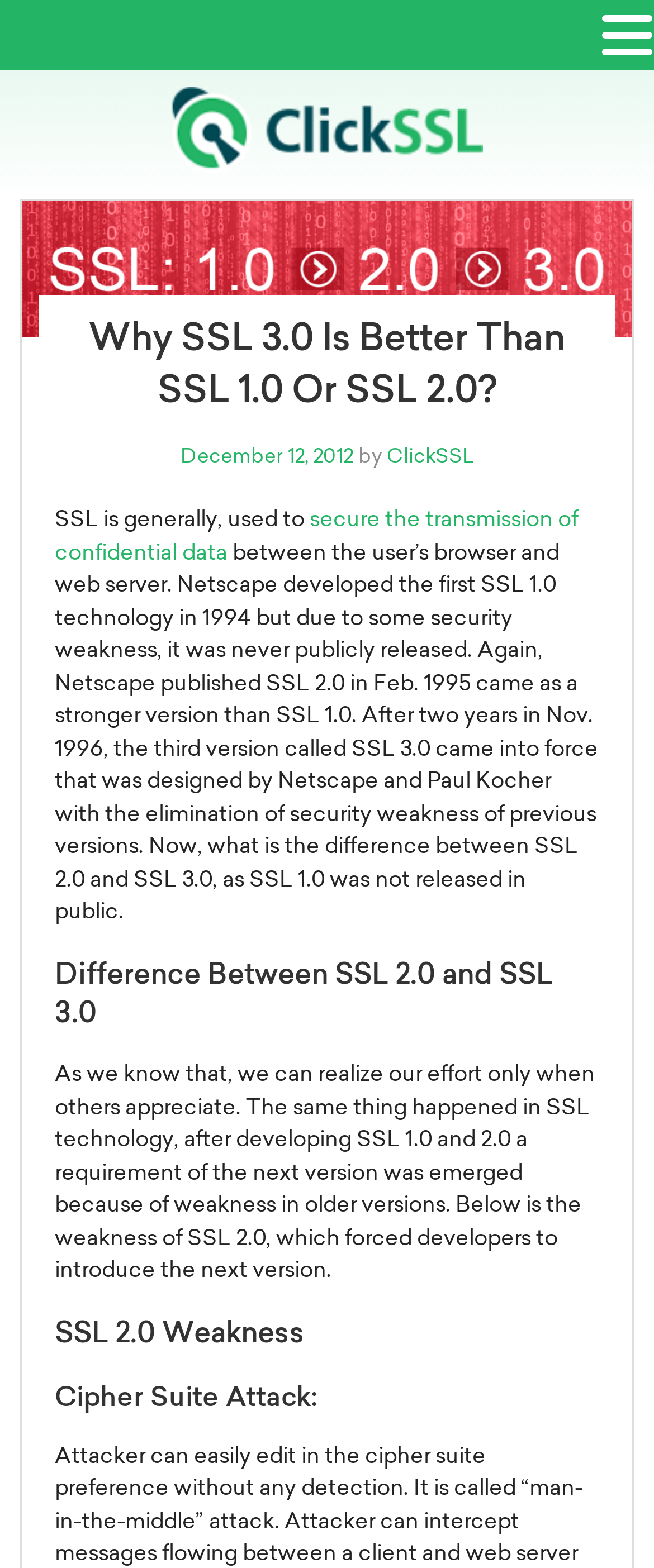Give the bounding box coordinates for the element described by: "ClickSSL".

[0.591, 0.282, 0.724, 0.298]